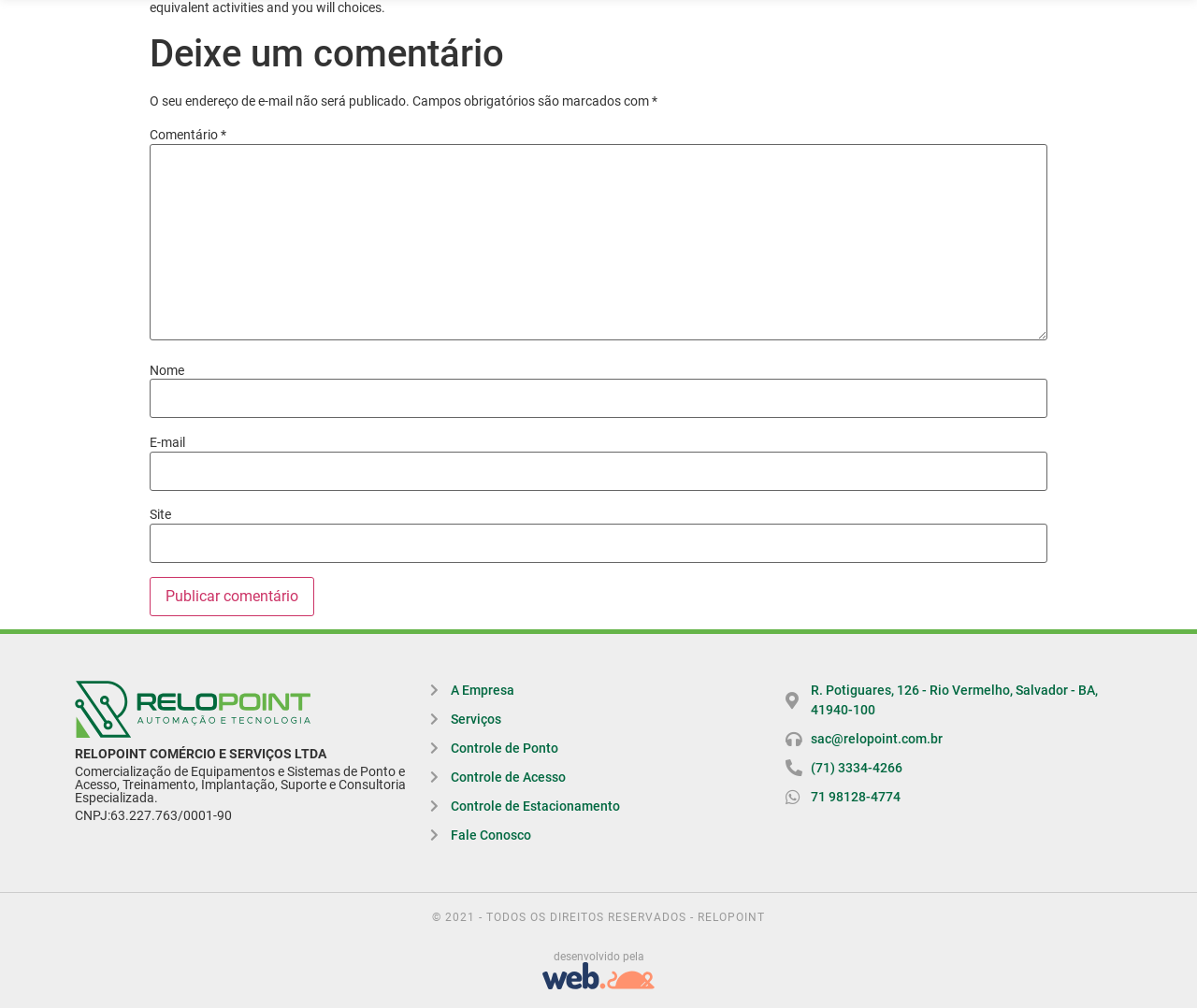Provide a single word or phrase to answer the given question: 
What is the purpose of the textbox labeled 'Comentário'?

To leave a comment